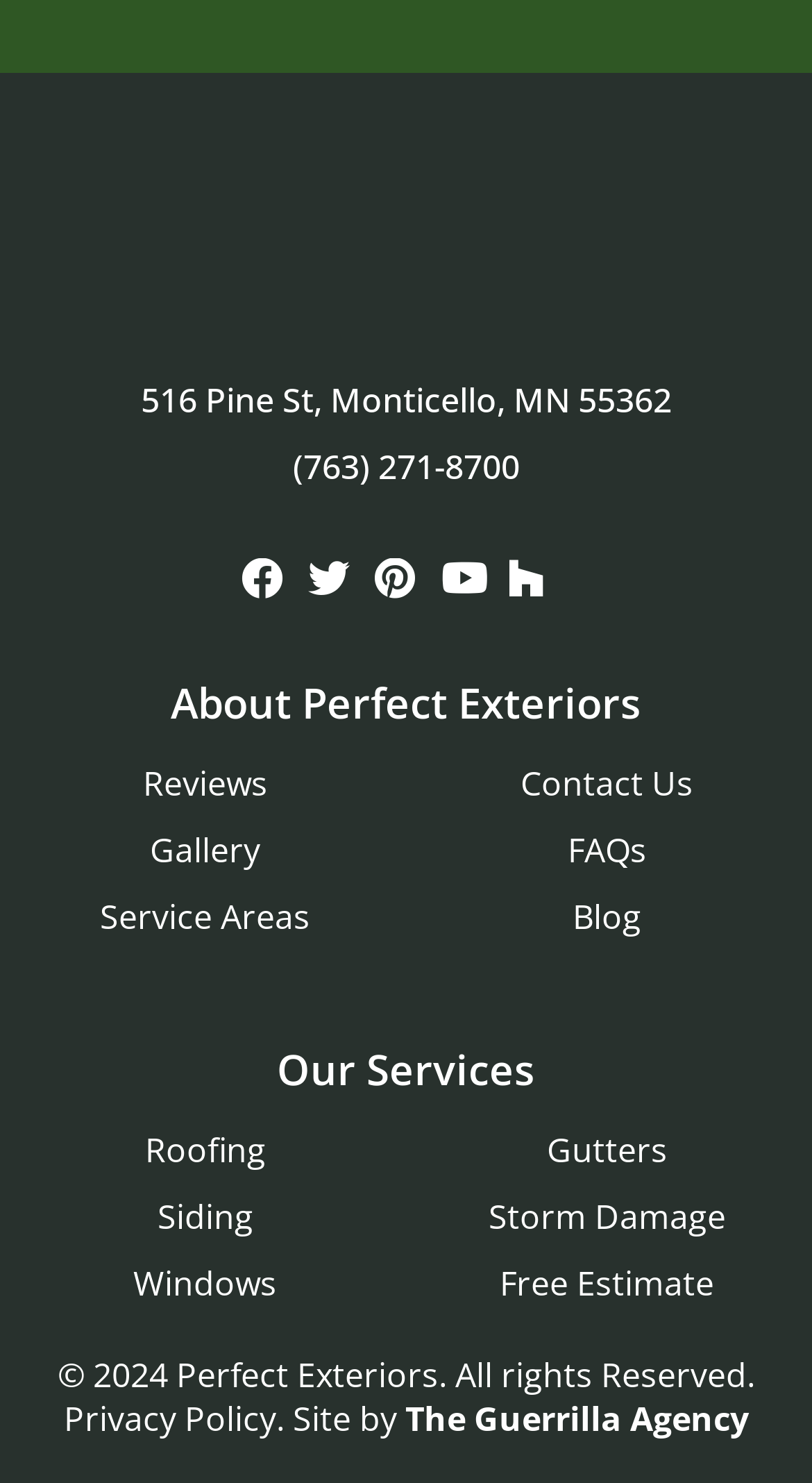What is the company's phone number?
Refer to the image and provide a detailed answer to the question.

The phone number can be found on the top section of the webpage, next to the company's address.